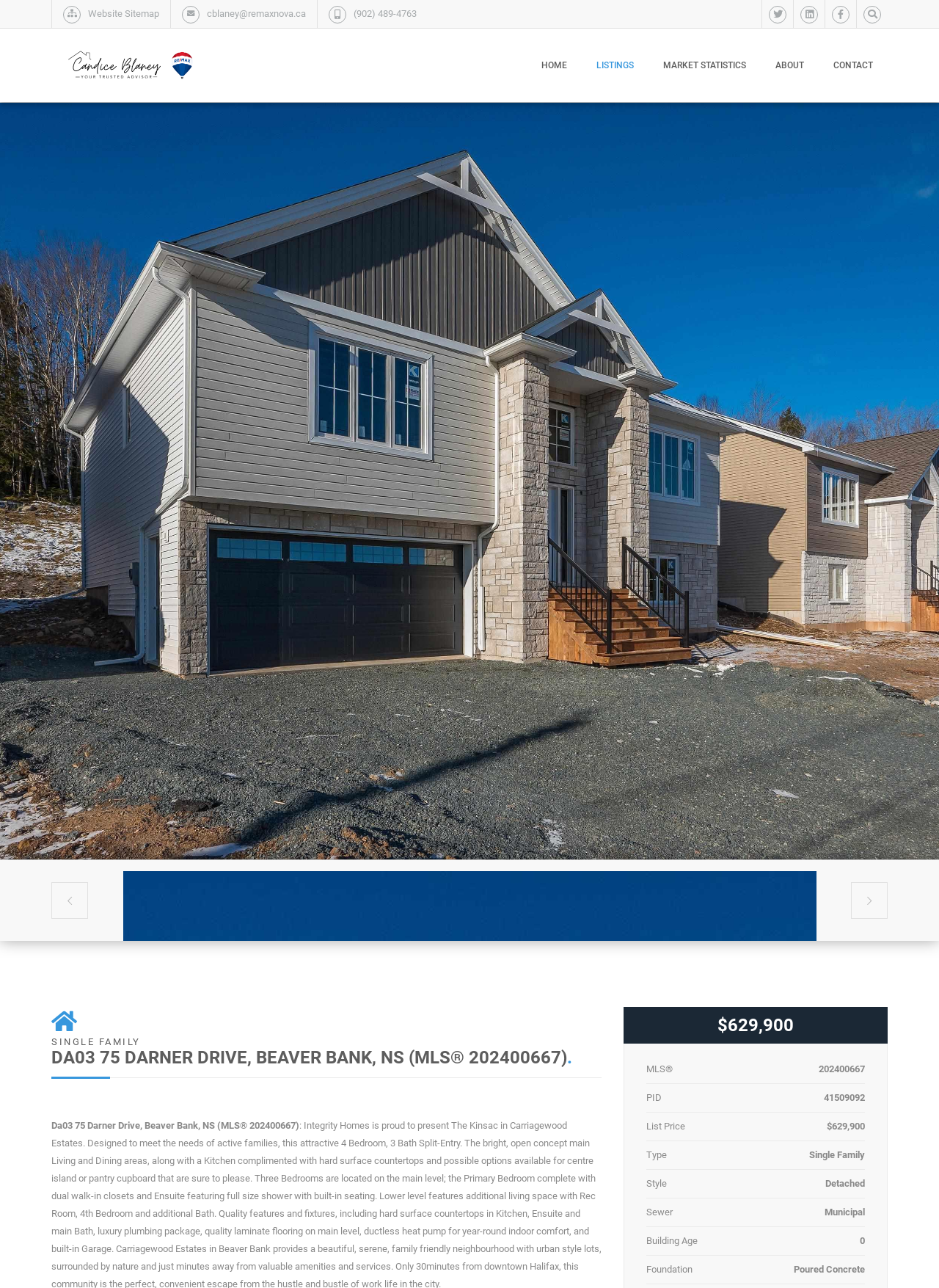Please locate the bounding box coordinates of the region I need to click to follow this instruction: "Click the HOME button".

[0.561, 0.022, 0.62, 0.079]